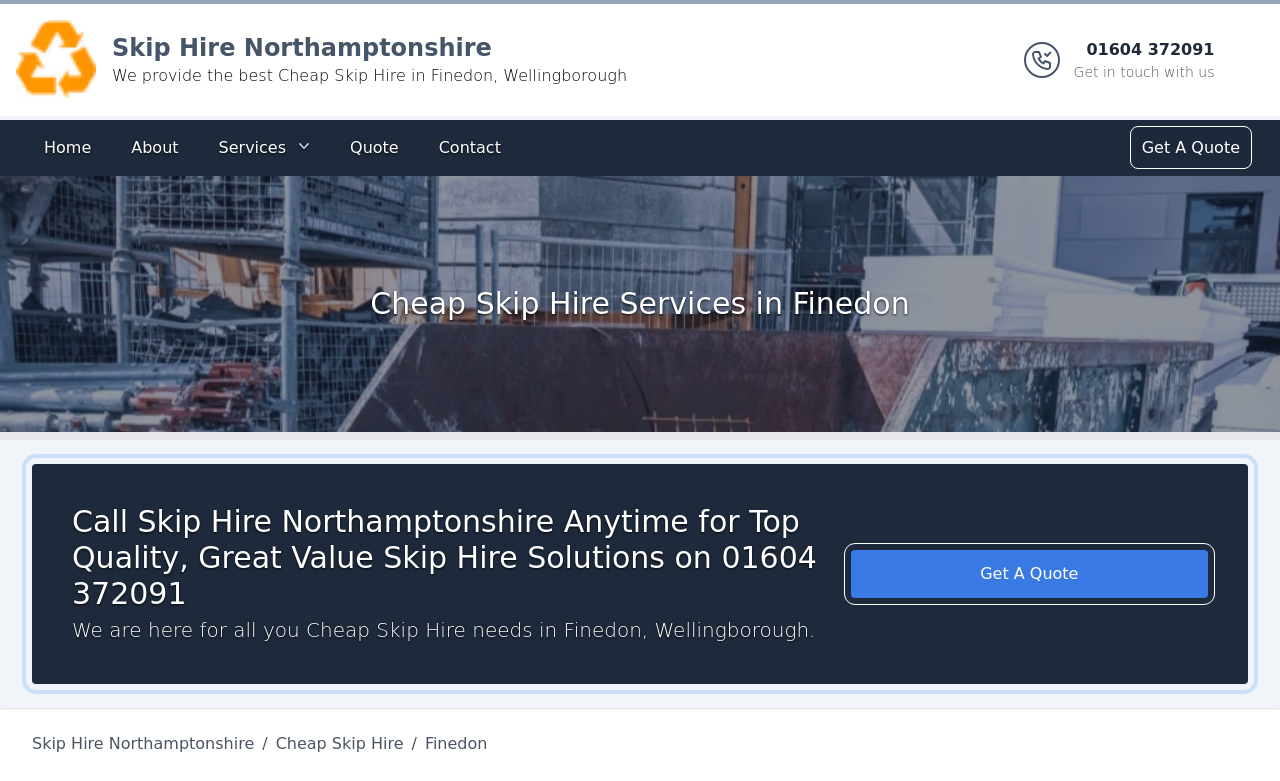Utilize the information from the image to answer the question in detail:
What is the name of the company providing cheap skip hire services?

I found the company name by looking at the logo and the text 'Skip Hire Northamptonshire' in the top-left corner of the webpage, which is also a link.